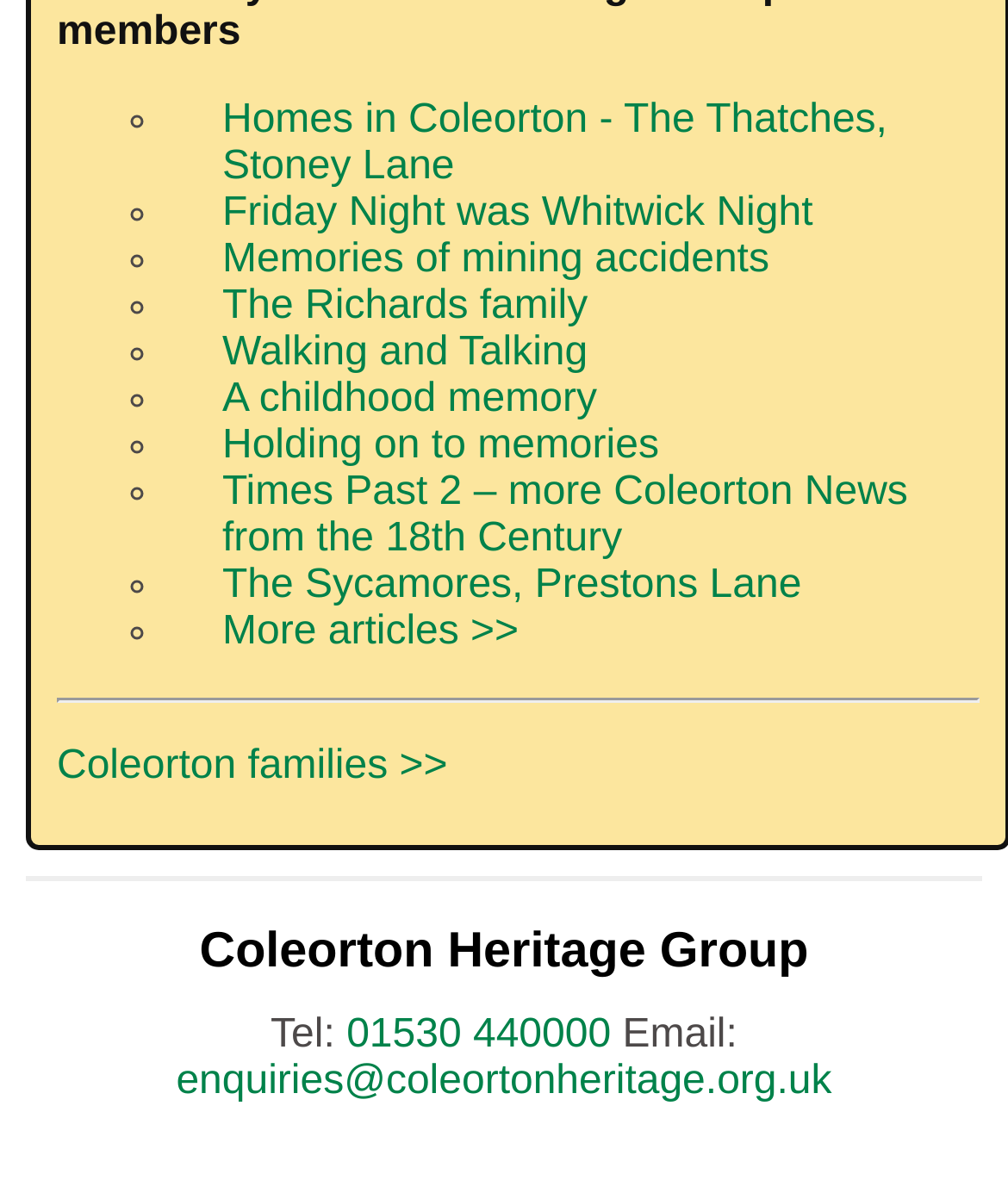For the element described, predict the bounding box coordinates as (top-left x, top-left y, bottom-right x, bottom-right y). All values should be between 0 and 1. Element description: Holding on to memories

[0.221, 0.353, 0.654, 0.39]